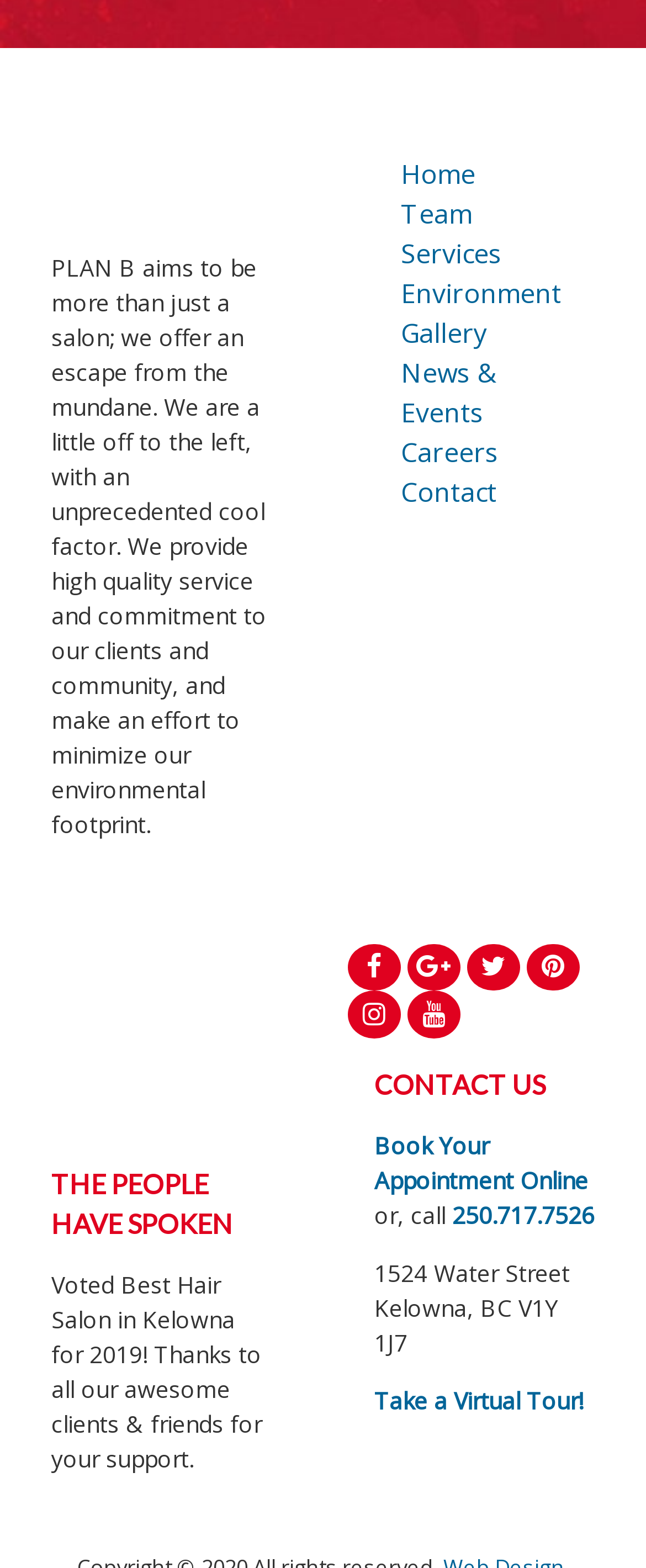Locate the bounding box for the described UI element: "Gallery". Ensure the coordinates are four float numbers between 0 and 1, formatted as [left, top, right, bottom].

[0.621, 0.2, 0.754, 0.224]